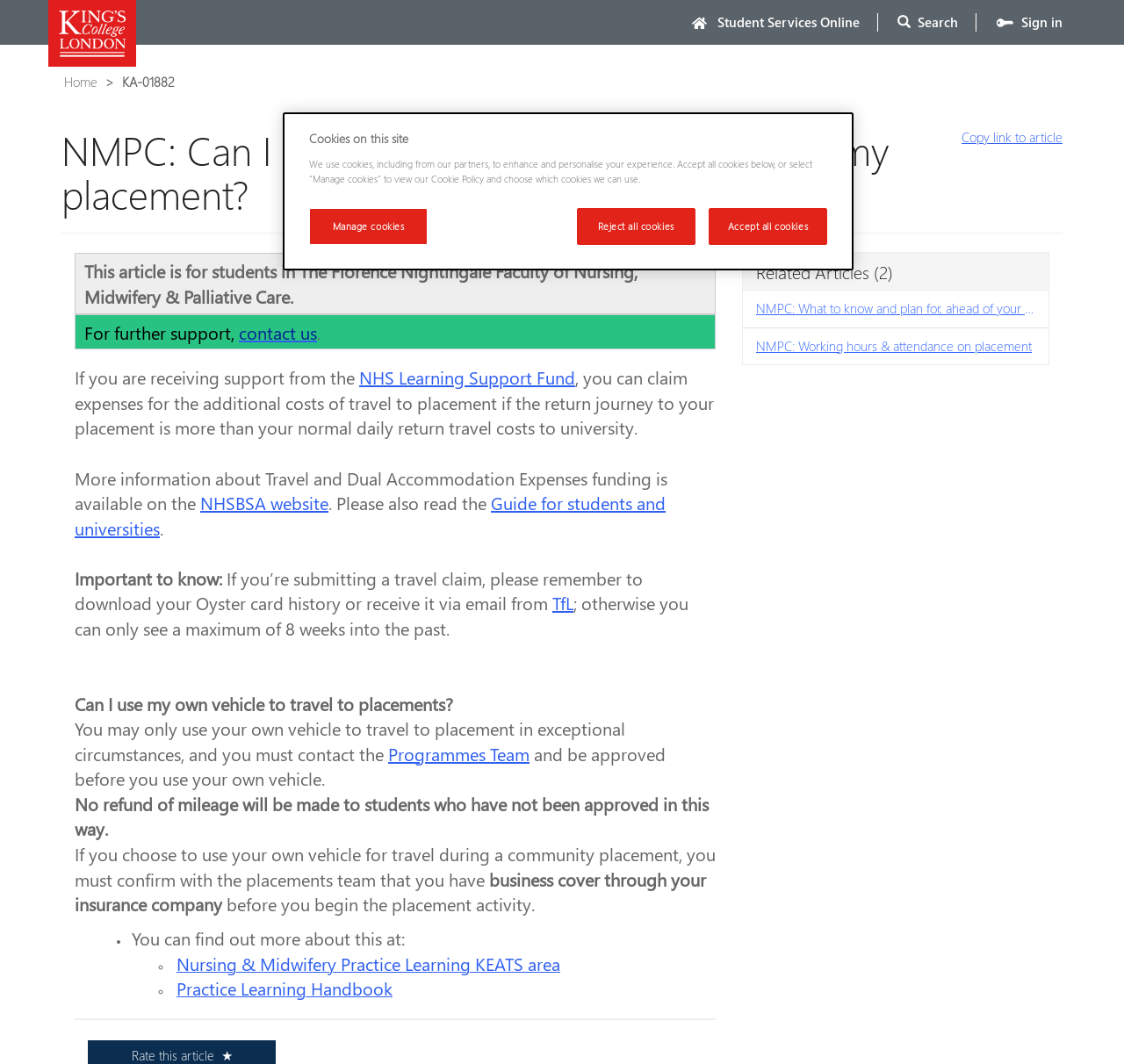Give a one-word or short phrase answer to the question: 
What is the funding mentioned in the article for travel and dual accommodation expenses?

NHS Learning Support Fund